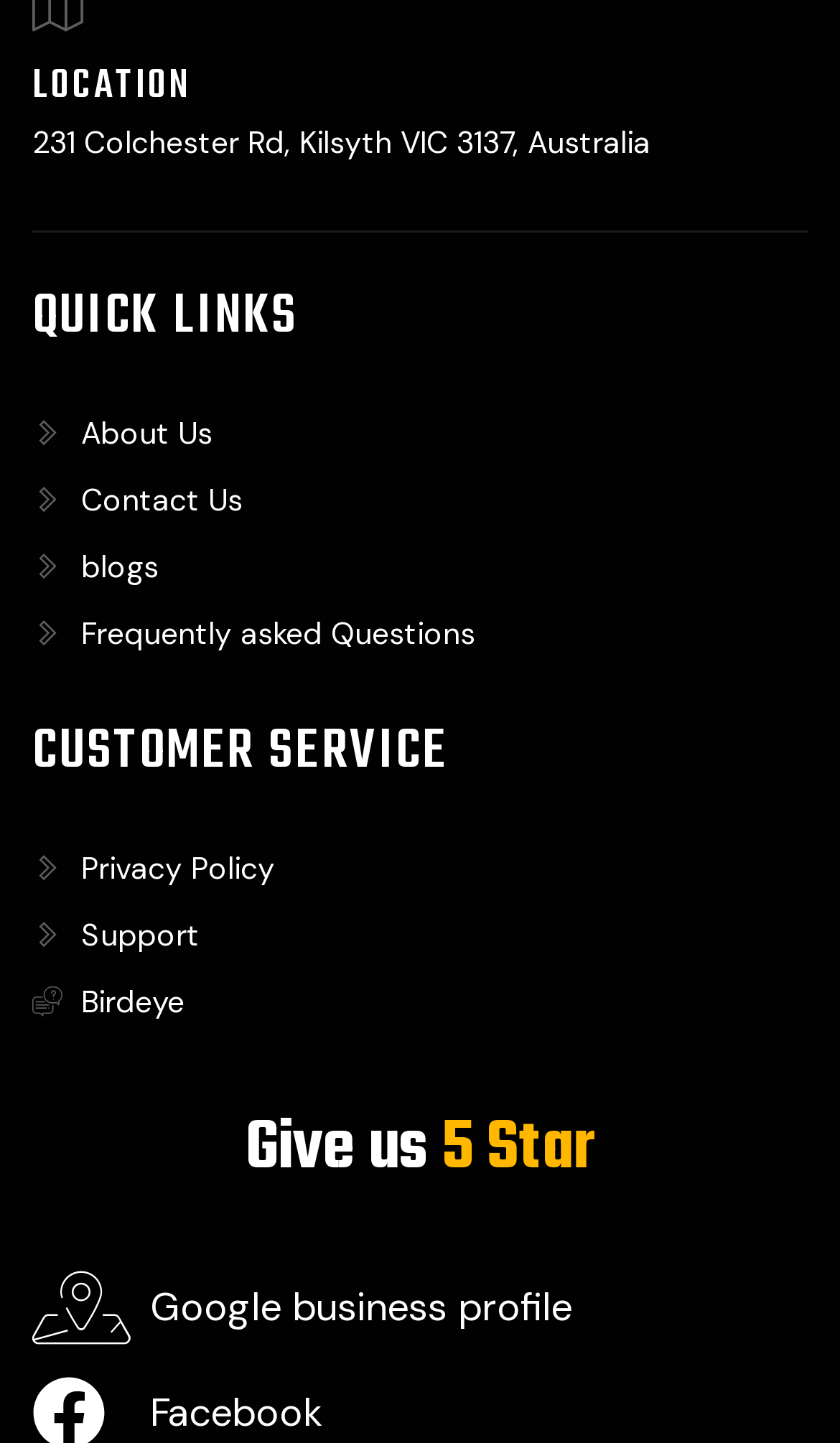Please identify the bounding box coordinates of the element that needs to be clicked to perform the following instruction: "Visit About Us page".

[0.038, 0.284, 0.962, 0.316]